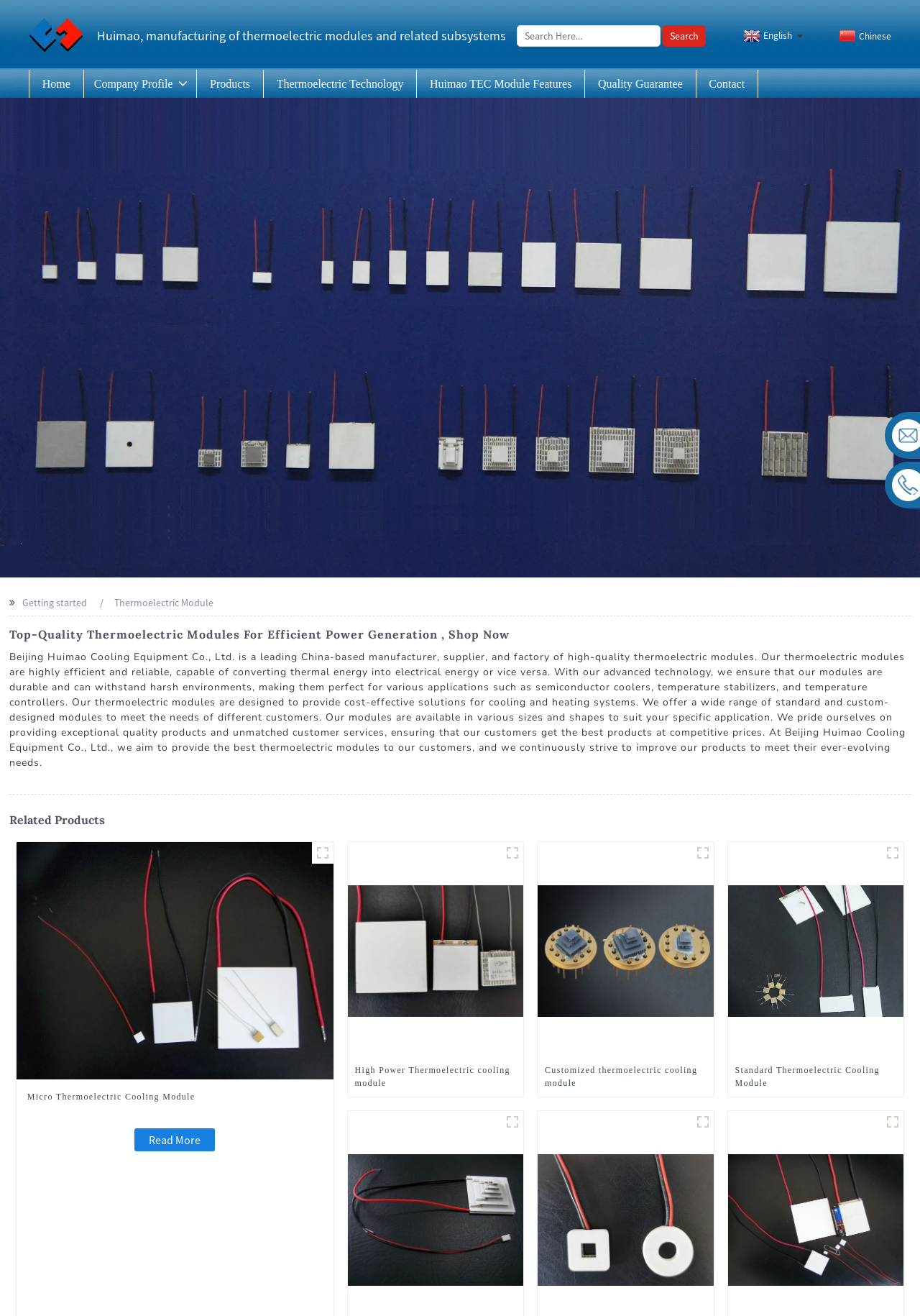What is the main product of the company?
Please provide a comprehensive answer based on the details in the screenshot.

The main product of the company is thermoelectric modules, which is evident from the description on the webpage that says 'Beijing Huimao Cooling Equipment Co., Ltd. is a leading China-based manufacturer, supplier, and factory of high-quality thermoelectric modules'.